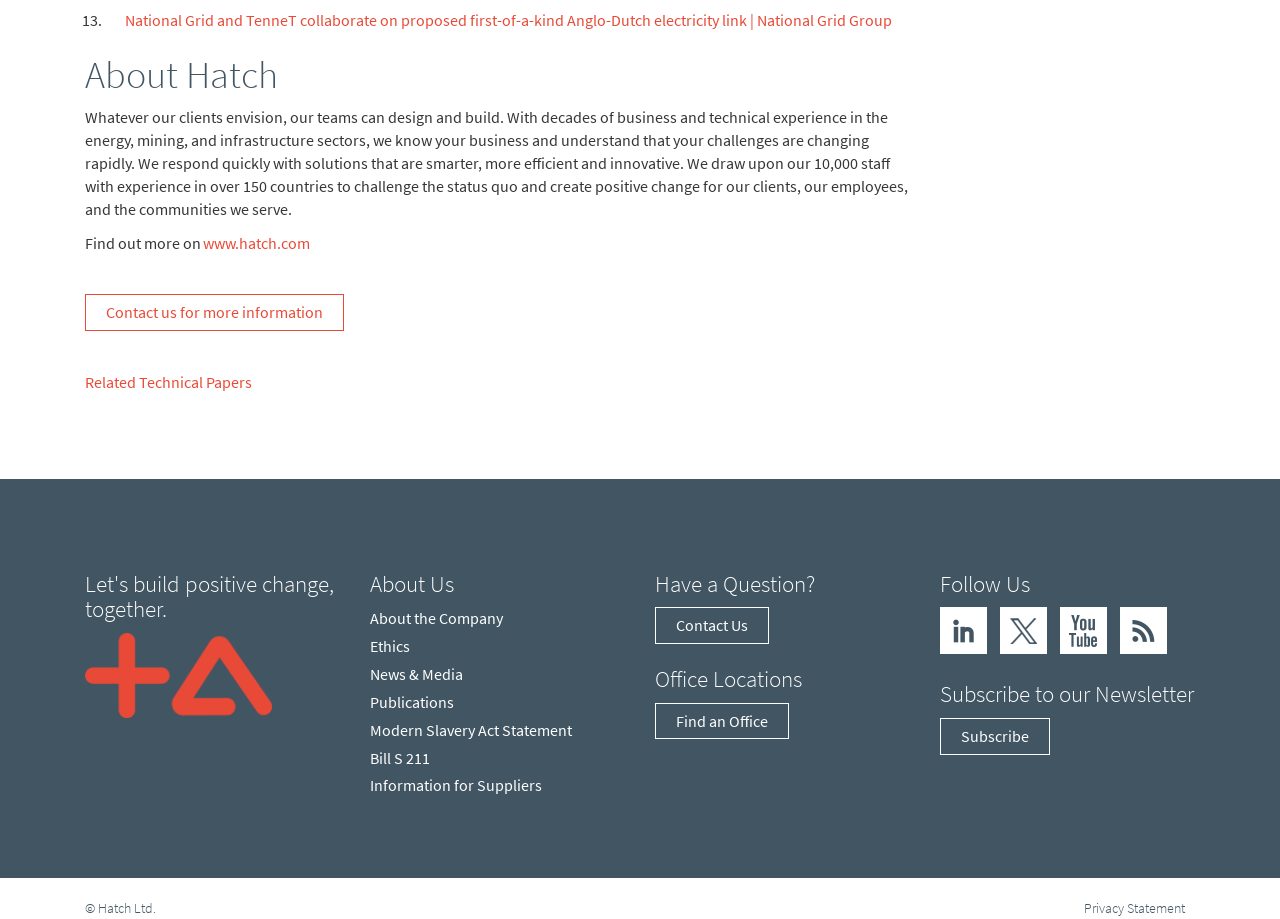Please identify the bounding box coordinates of the element's region that I should click in order to complete the following instruction: "Find out more about Hatch". The bounding box coordinates consist of four float numbers between 0 and 1, i.e., [left, top, right, bottom].

[0.157, 0.253, 0.242, 0.275]